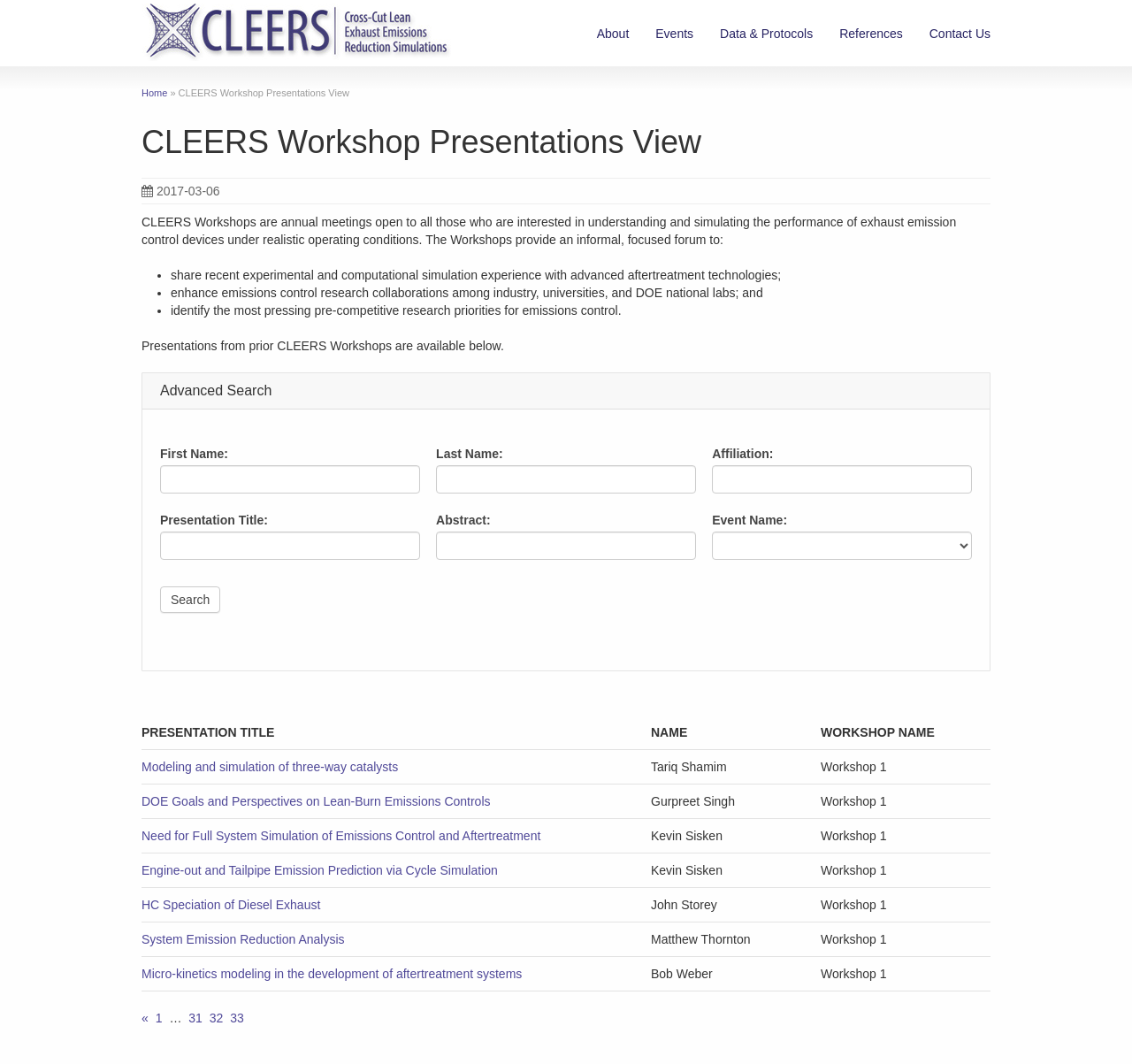Please find the top heading of the webpage and generate its text.

CLEERS Workshop Presentations View